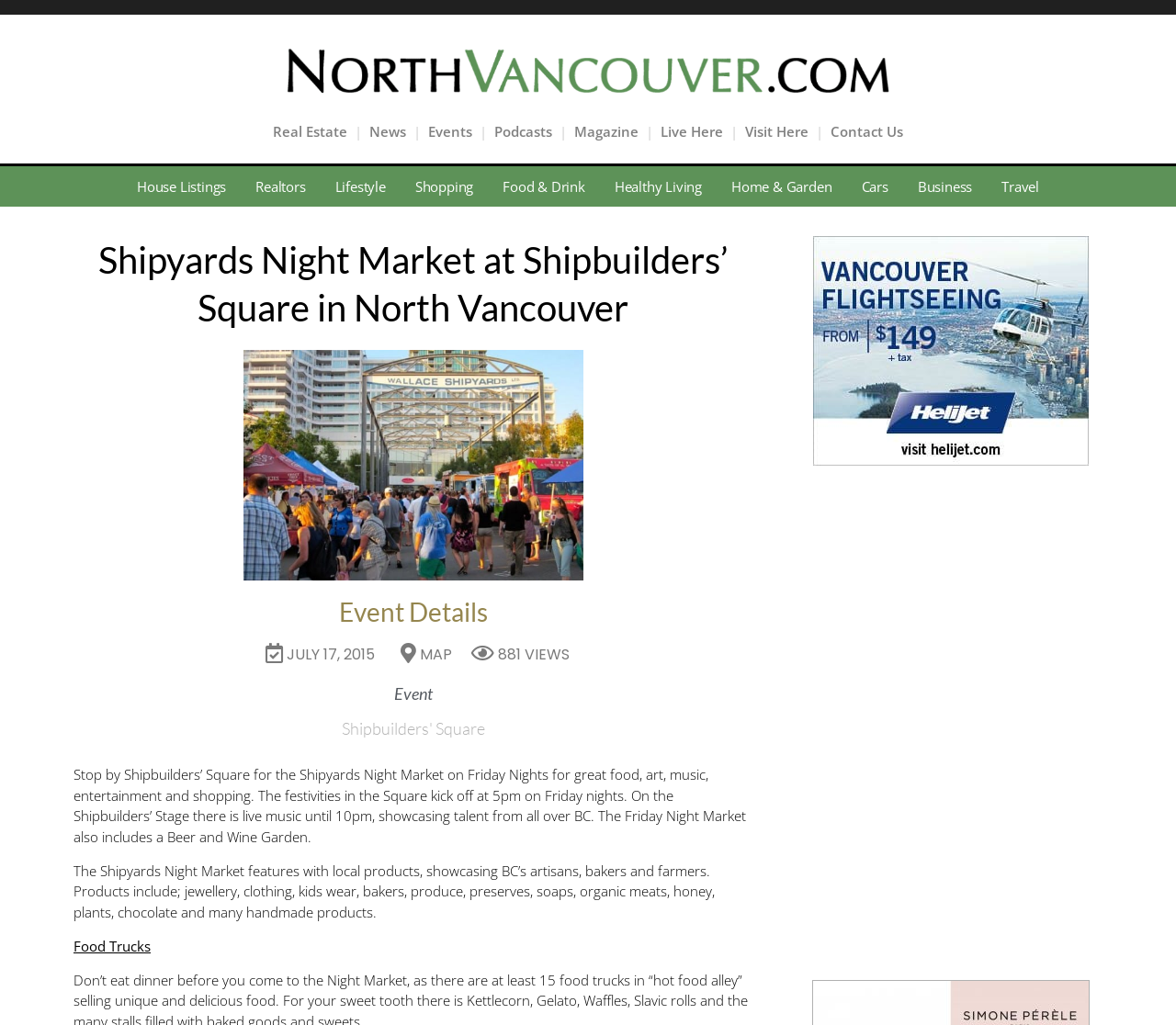Locate and extract the headline of this webpage.

Shipyards Night Market at Shipbuilders’ Square in North Vancouver